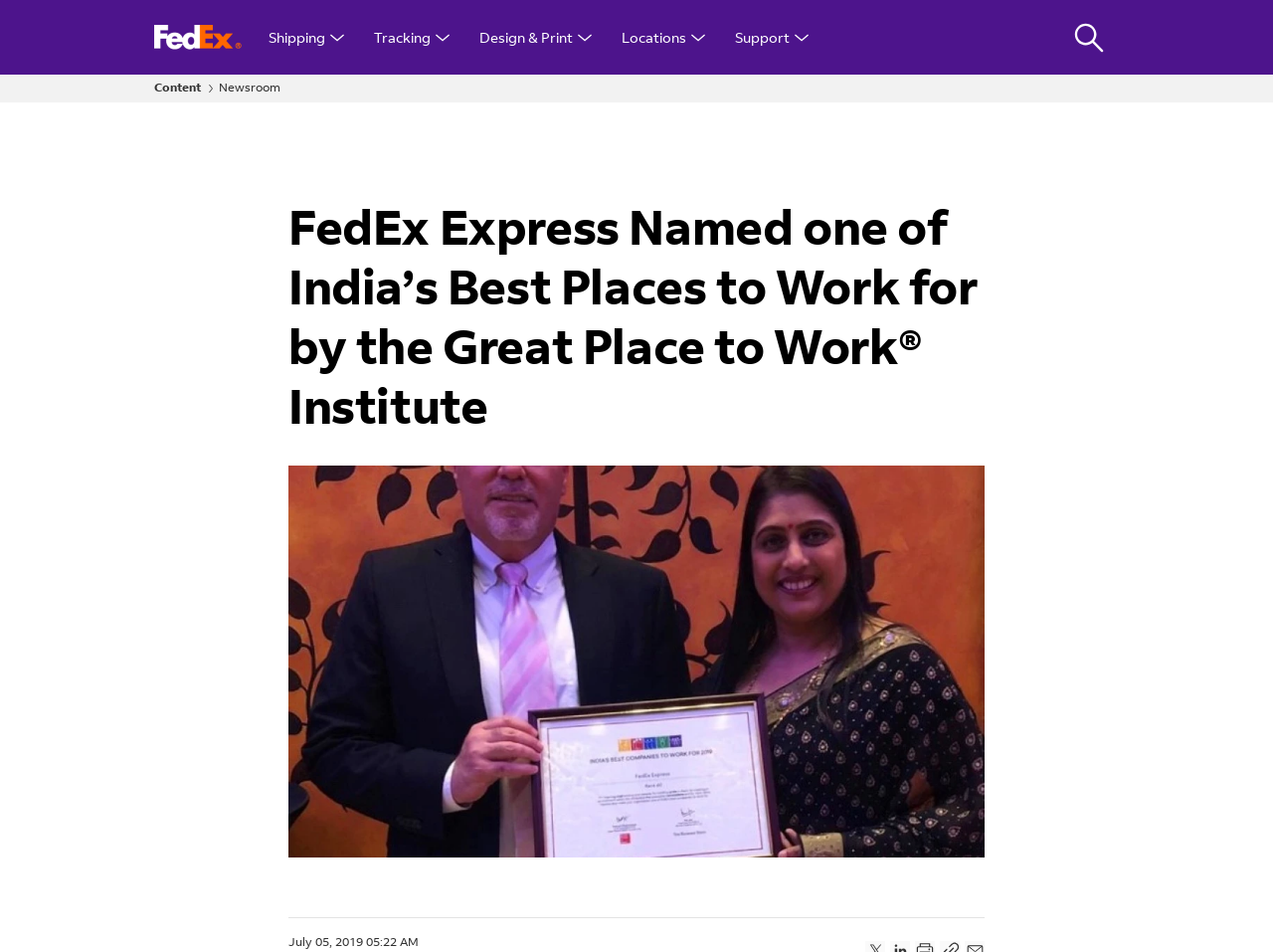Please identify the bounding box coordinates of the element I should click to complete this instruction: 'Check SAMMIES'. The coordinates should be given as four float numbers between 0 and 1, like this: [left, top, right, bottom].

None